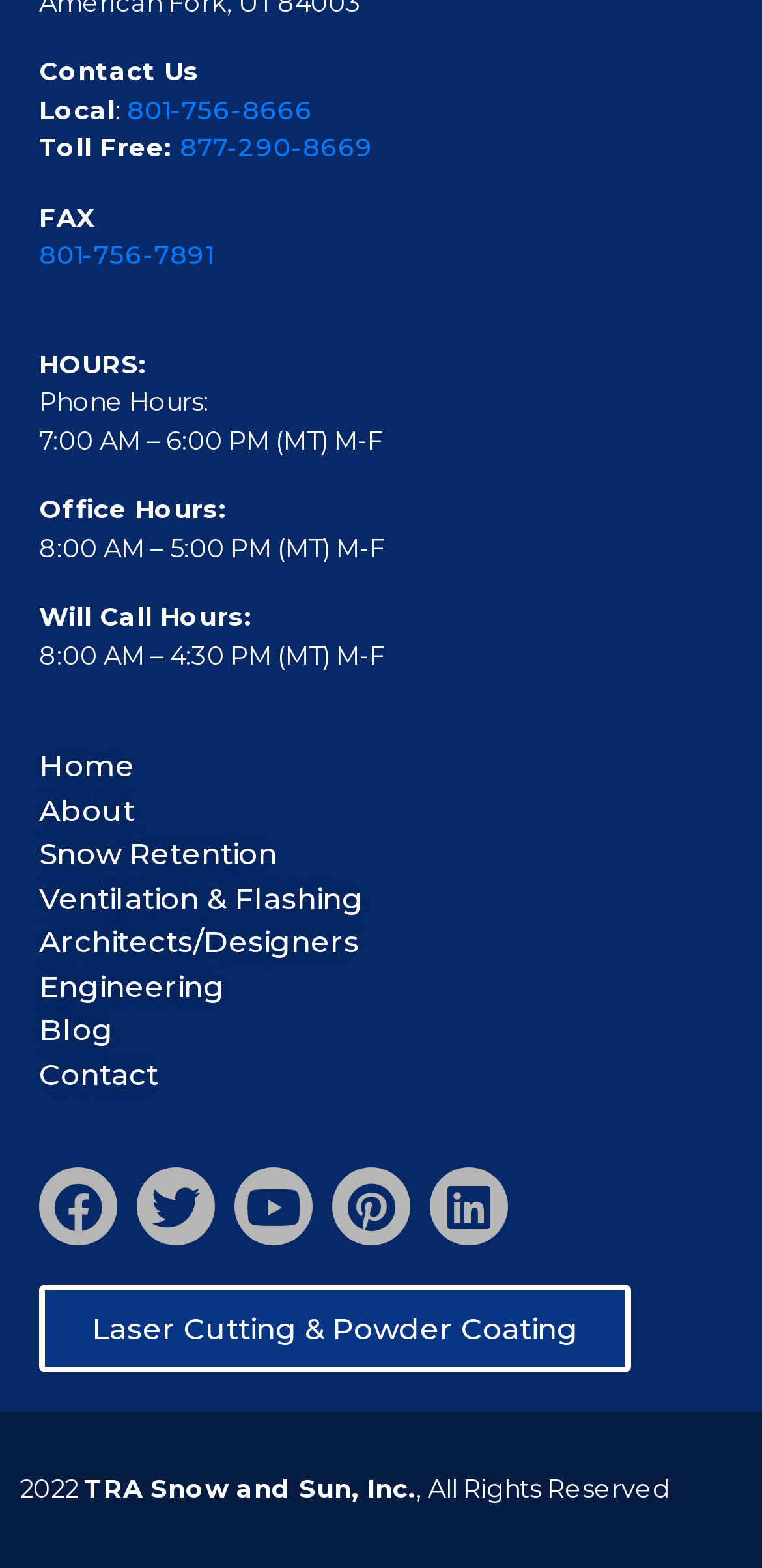Could you please study the image and provide a detailed answer to the question:
What is the phone number for local calls?

I found the phone number for local calls by looking at the 'Contact Us' section, where it says 'Local' followed by a colon and the phone number '801-756-8666'.